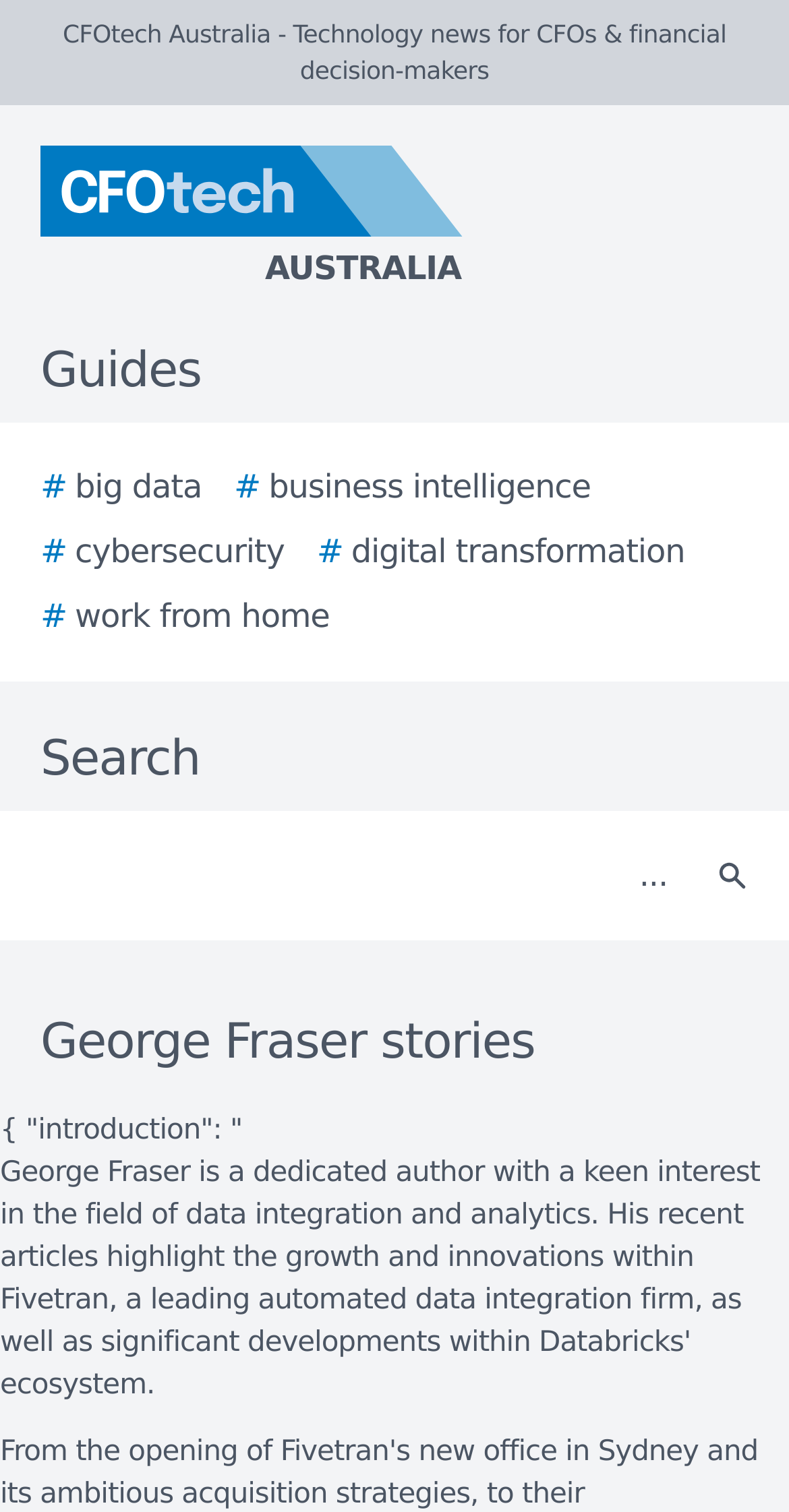From the image, can you give a detailed response to the question below:
What is the main topic of the webpage?

The main topic of the webpage can be found in the heading 'George Fraser stories', which suggests that the webpage is a collection of stories or articles written by George Fraser.